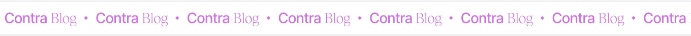Respond to the question below with a single word or phrase:
What topics are covered in the blog?

Game development, freelancing, technology